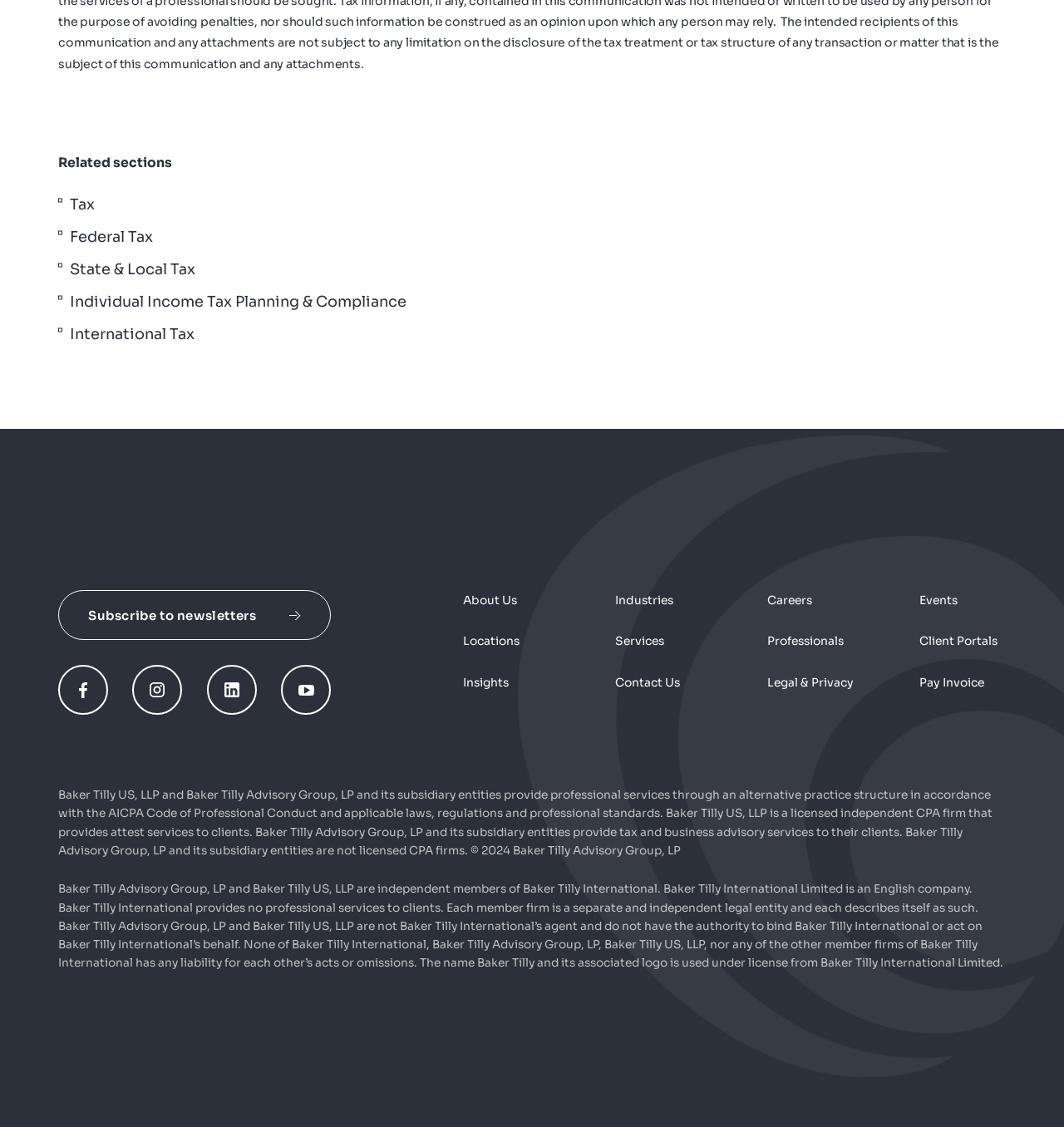Pinpoint the bounding box coordinates of the element that must be clicked to accomplish the following instruction: "Contact Us". The coordinates should be in the format of four float numbers between 0 and 1, i.e., [left, top, right, bottom].

[0.578, 0.599, 0.639, 0.612]